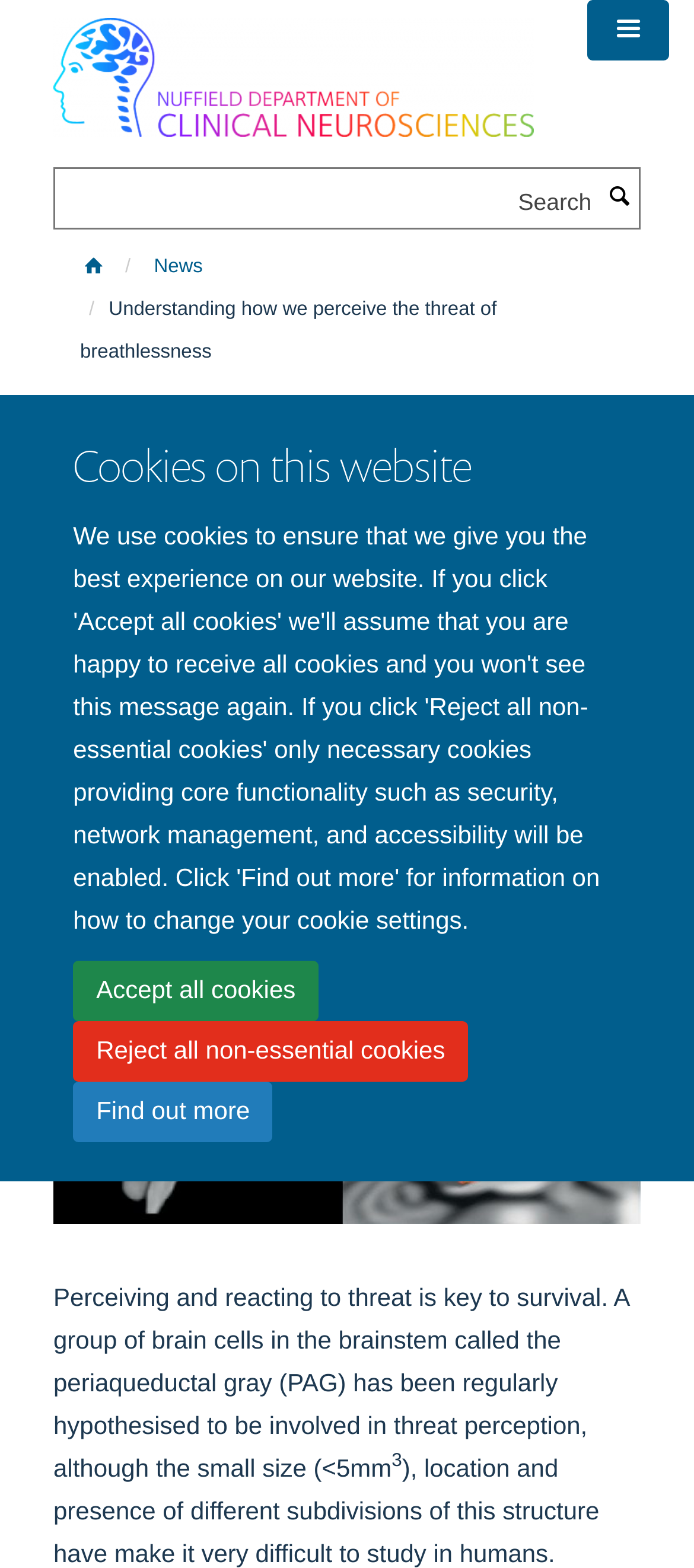Locate the bounding box coordinates of the area you need to click to fulfill this instruction: 'Share the article'. The coordinates must be in the form of four float numbers ranging from 0 to 1: [left, top, right, bottom].

[0.077, 0.332, 0.241, 0.357]